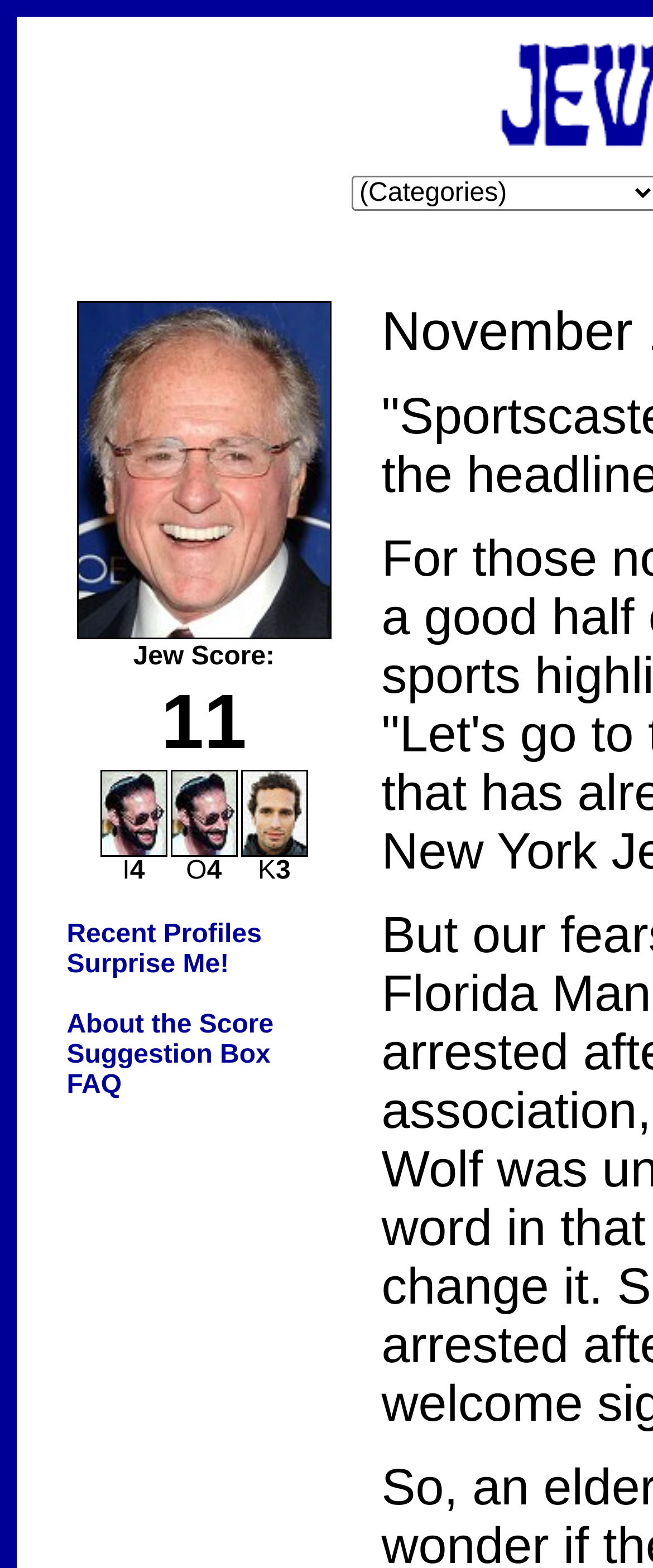Answer the question with a single word or phrase: 
How many images are in the table?

4